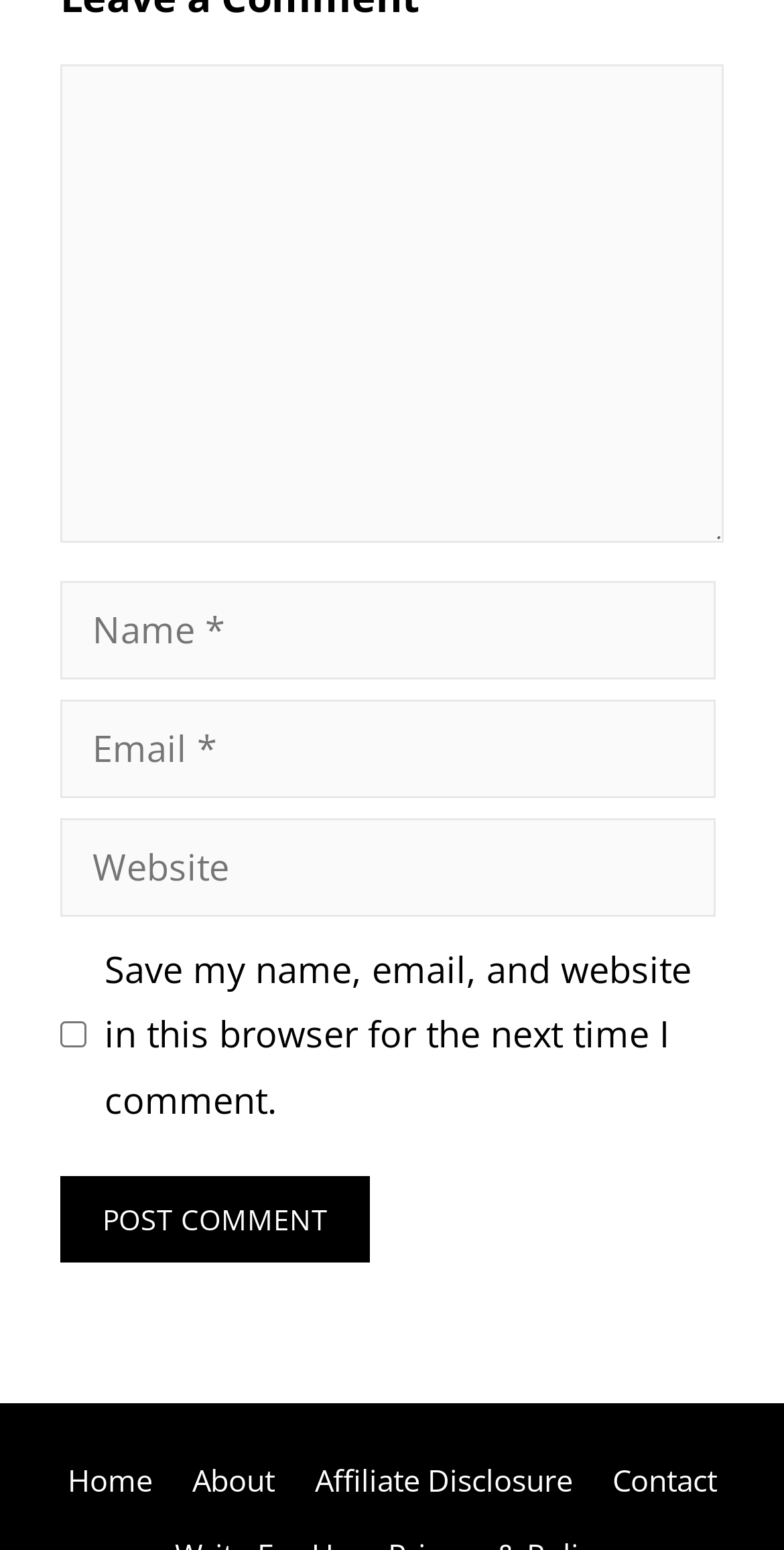Answer the following inquiry with a single word or phrase:
How many text boxes are required?

3